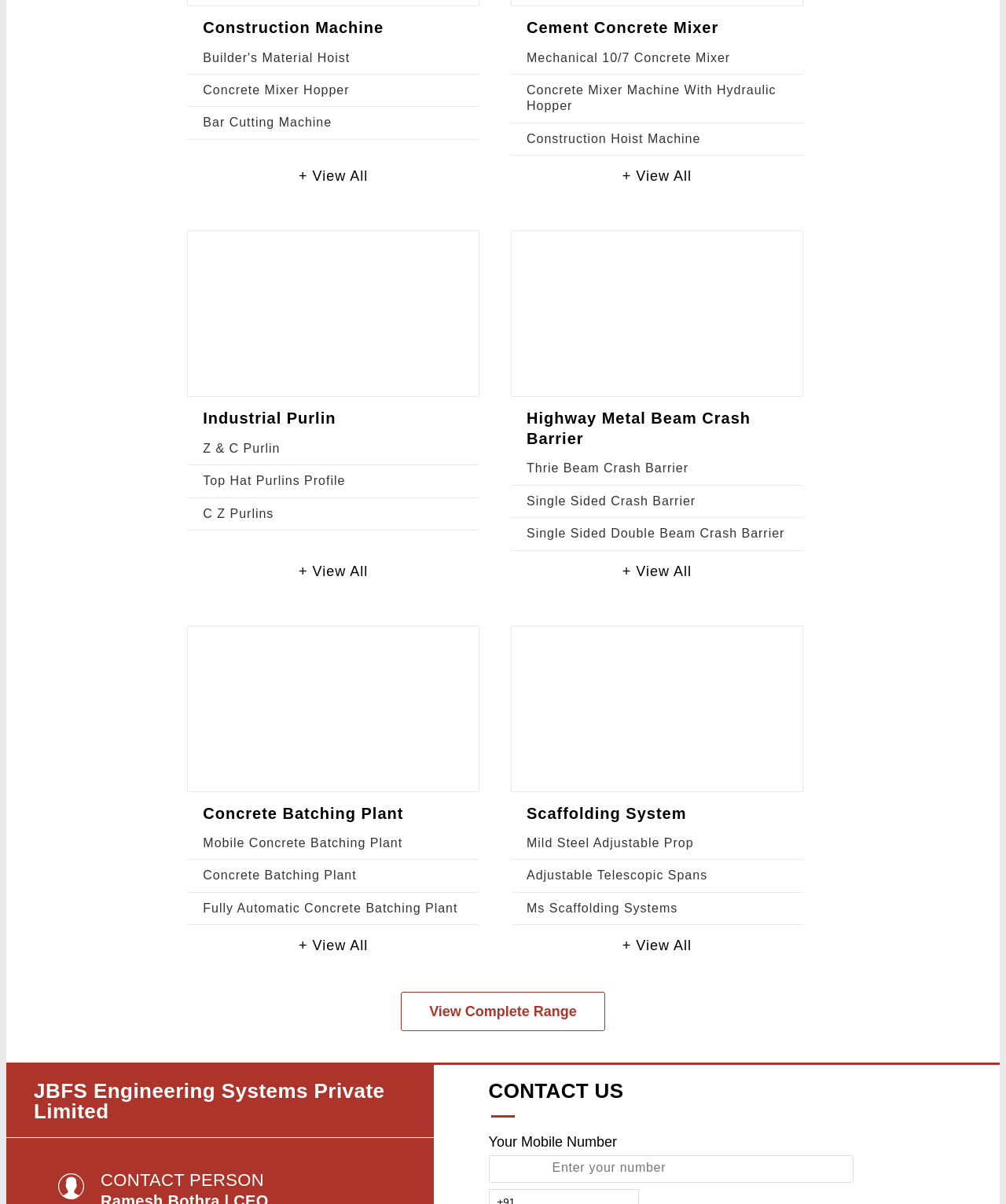What is the text above the 'CONTACT PERSON' label?
Answer with a single word or short phrase according to what you see in the image.

JBFS Engineering Systems Private Limited